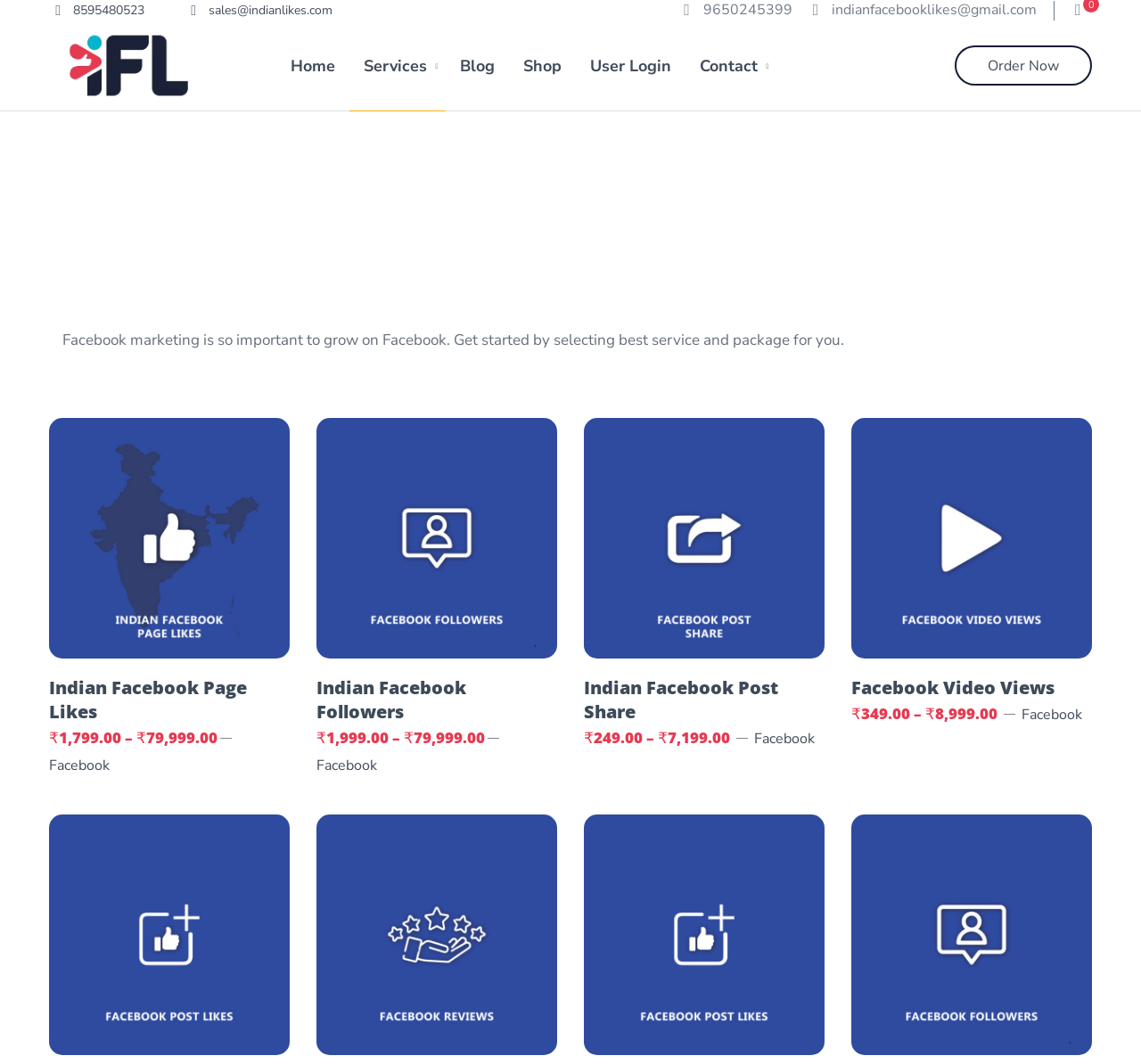Please identify the bounding box coordinates of where to click in order to follow the instruction: "Contact through 'sales@indianlikes.com'".

[0.162, 0.0, 0.292, 0.019]